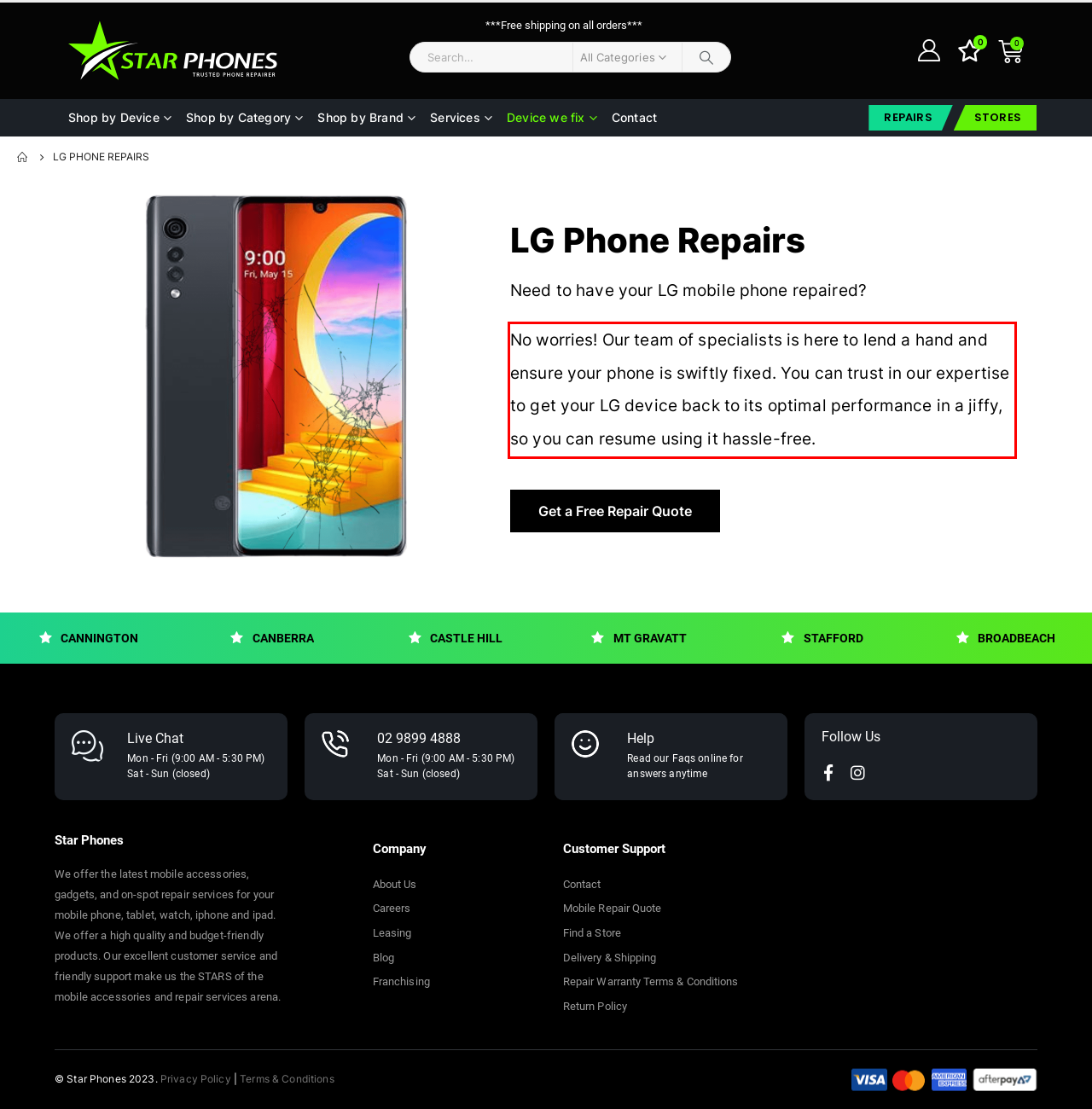With the provided screenshot of a webpage, locate the red bounding box and perform OCR to extract the text content inside it.

No worries! Our team of specialists is here to lend a hand and ensure your phone is swiftly fixed. You can trust in our expertise to get your LG device back to its optimal performance in a jiffy, so you can resume using it hassle-free.